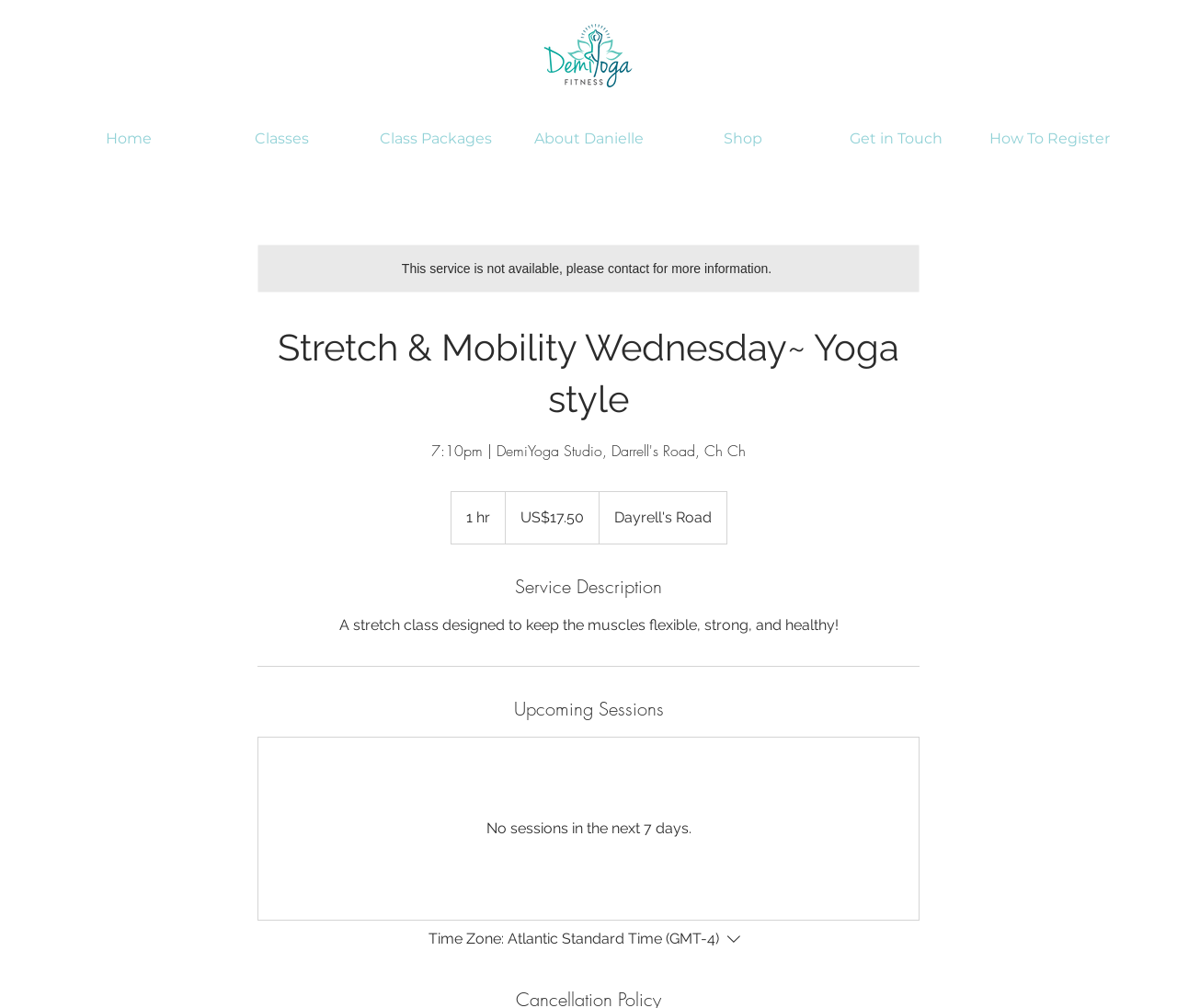How long does the class last?
Please provide a comprehensive and detailed answer to the question.

I found the answer by looking at the static text element with the text '1 h' which is likely to indicate the duration of the class.